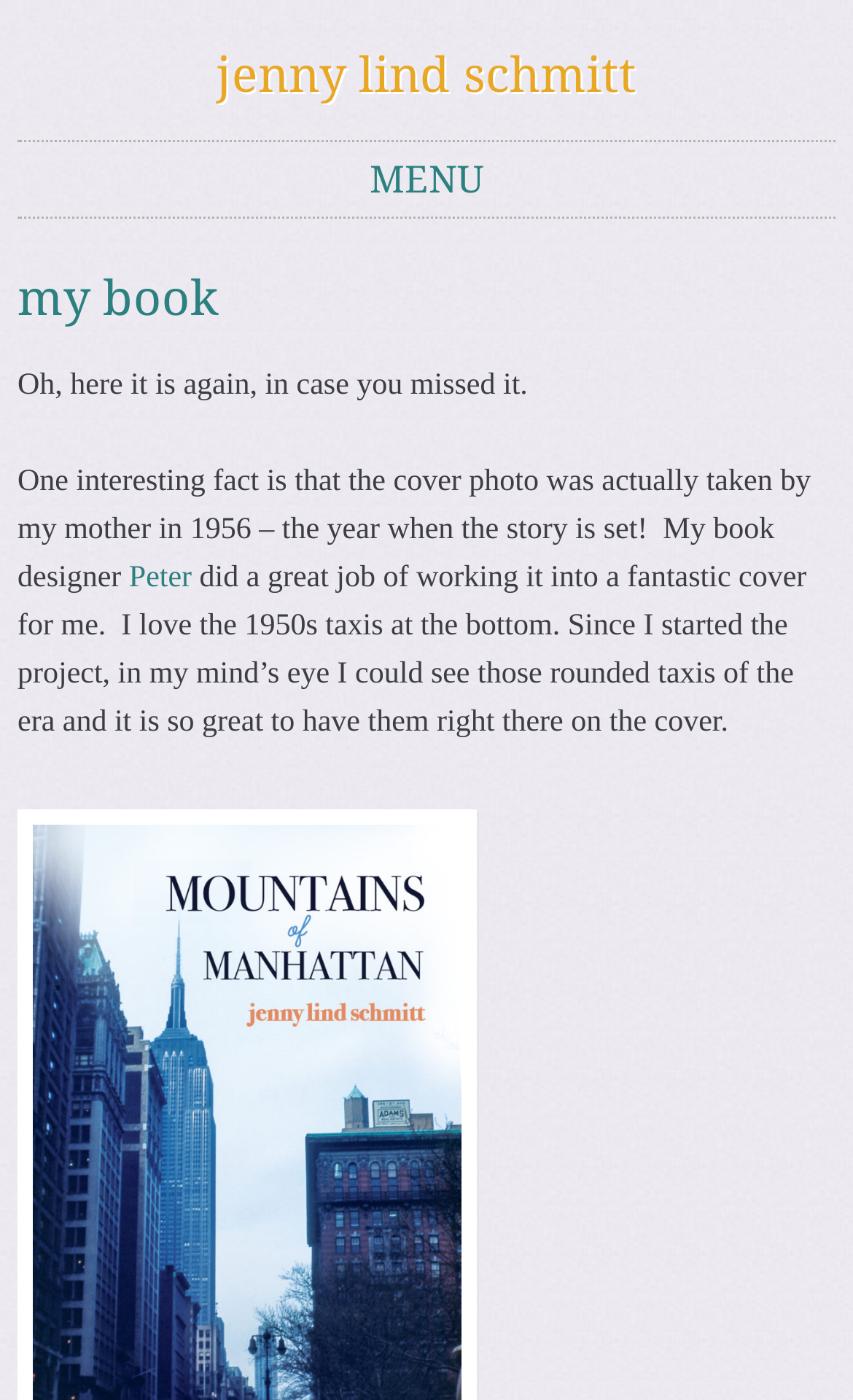Based on the provided description, "Skip to content", find the bounding box of the corresponding UI element in the screenshot.

[0.021, 0.16, 0.238, 0.183]